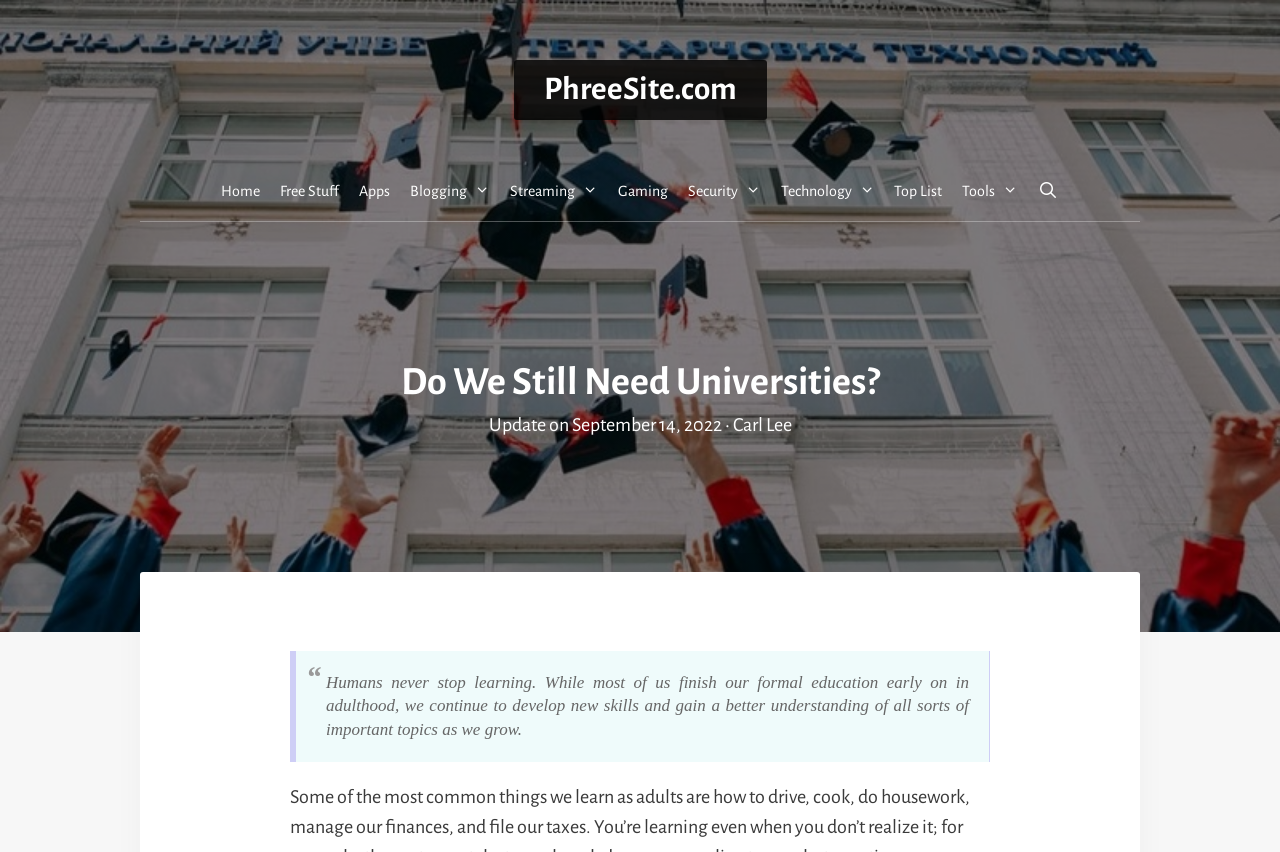Carefully examine the image and provide an in-depth answer to the question: What is the topic of the article?

The topic of the article can be inferred from the main heading 'Do We Still Need Universities?' which suggests that the article is discussing the relevance of universities in today's world.